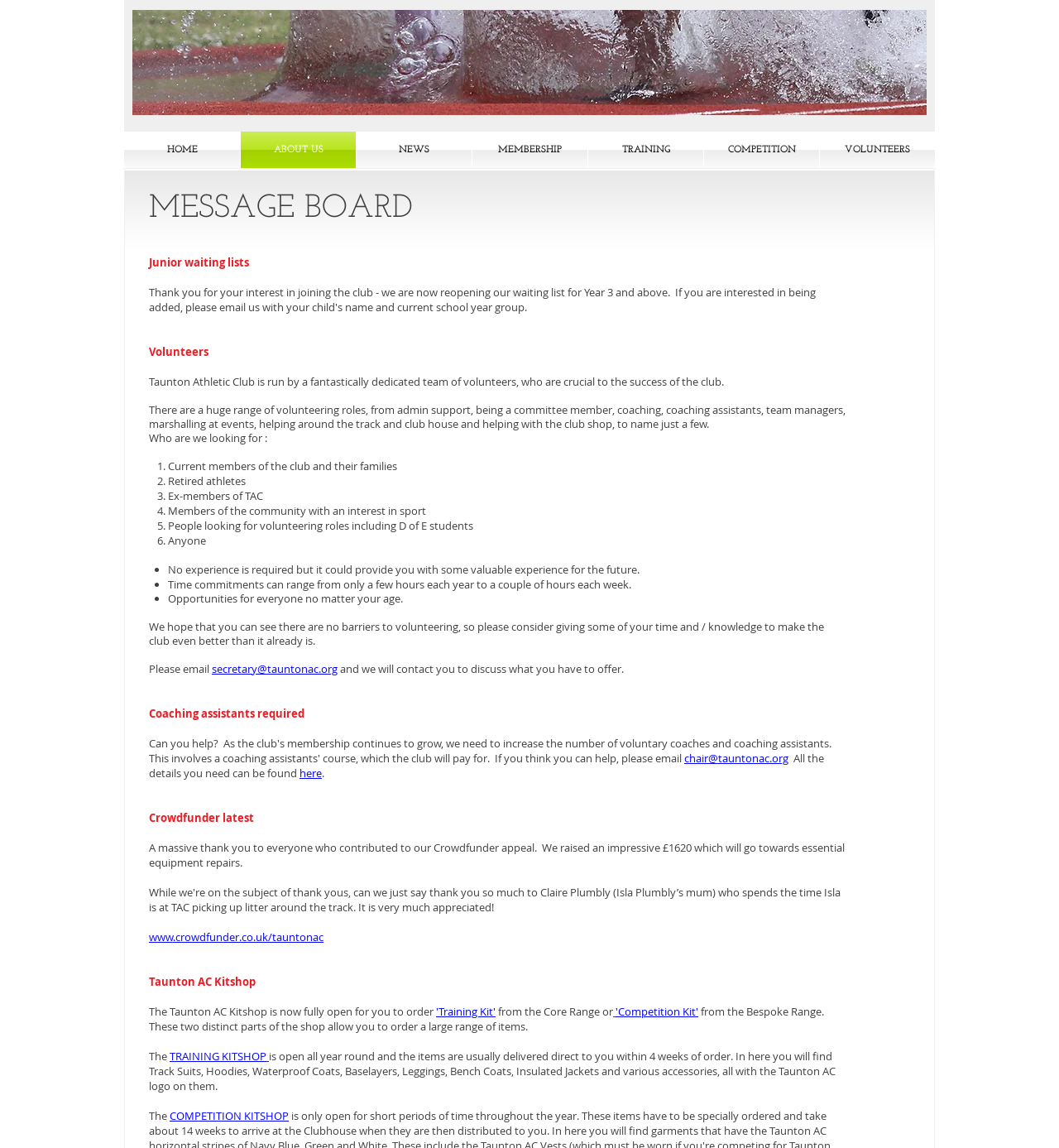Illustrate the webpage thoroughly, mentioning all important details.

The webpage is a message board for Taunton Athletic Club (TAC). At the top, there is a navigation bar with links to different sections of the website, including "HOME", "ABOUT US", "NEWS", "MEMBERSHIP", "TRAINING", "COMPETITION", and "VOLUNTEERS". Below the navigation bar, there is a heading that reads "MESSAGE BOARD".

The main content of the page is divided into several sections. The first section is about volunteering opportunities at TAC. It explains that the club is run by a dedicated team of volunteers and that there are various roles available, including admin support, coaching, and helping with events. The section also lists the types of people the club is looking for, such as current members, retired athletes, and members of the community with an interest in sport.

The next section provides more information about volunteering, including the fact that no experience is required and that time commitments can vary from a few hours a year to a couple of hours a week. It also mentions that opportunities are available for people of all ages.

Following this, there is a section about coaching assistants, with a link to contact the club's chair for more information. There is also a section about a Crowdfunder appeal, which raised £1620 for essential equipment repairs.

The page also features a section about the Taunton AC Kitshop, which is now open for ordering training kit and competition kit. The kitshop is divided into two parts: the Core Range and the Bespoke Range, which offer a wide range of items with the Taunton AC logo.

Throughout the page, there are several links to email addresses and external websites, including the Crowdfunder website and the Kitshop website.